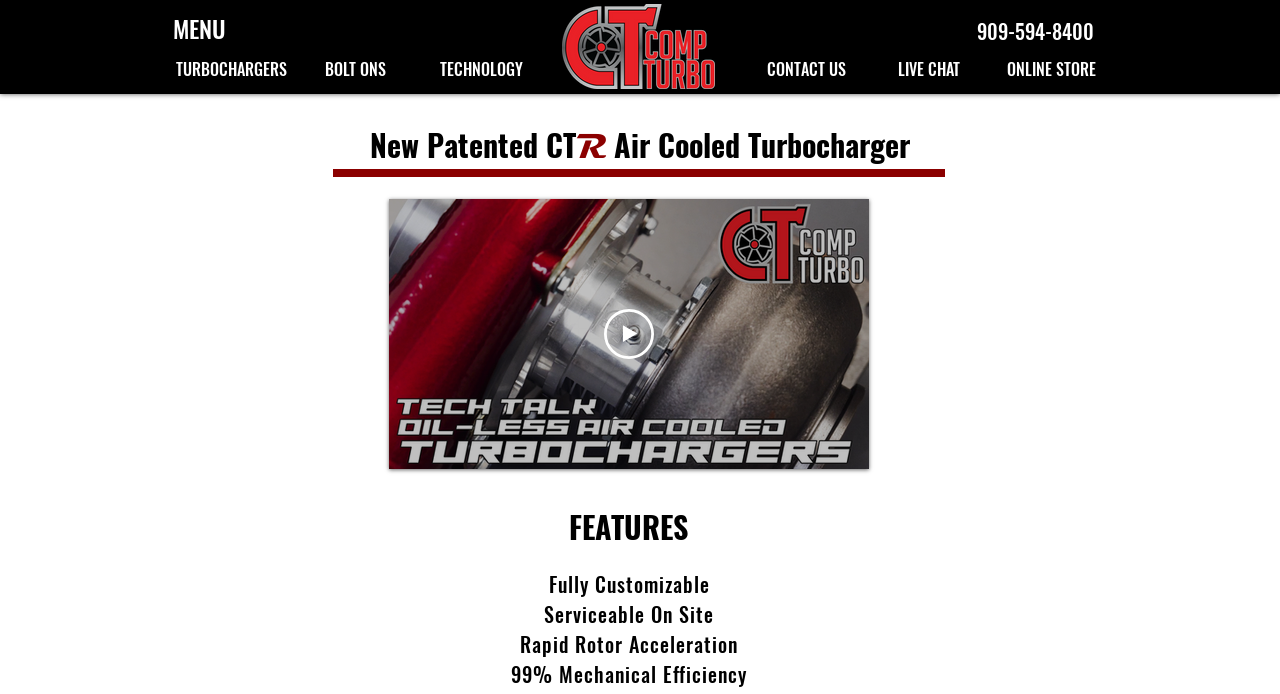What is the feature of the turbocharger mentioned in the webpage?
Use the screenshot to answer the question with a single word or phrase.

Rapid Rotor Acceleration